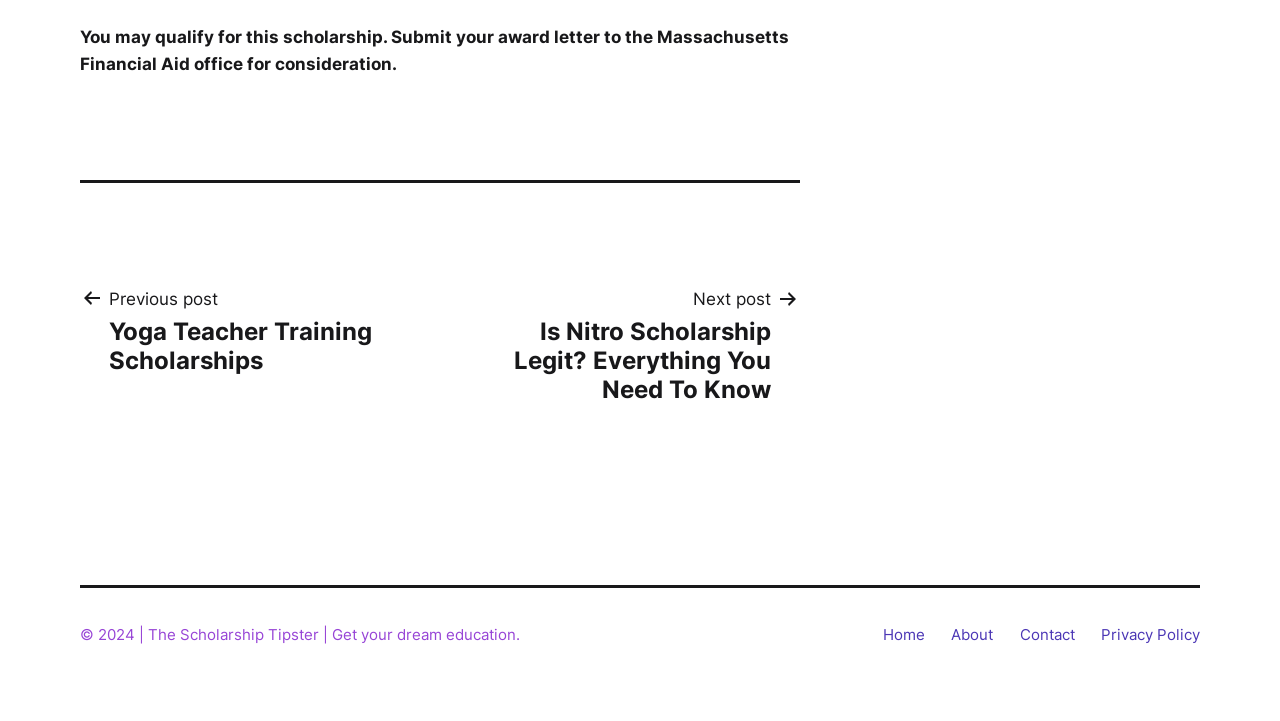What is the copyright year of the webpage?
With the help of the image, please provide a detailed response to the question.

The webpage has a footer section that mentions '© 2024 | The Scholarship Tipster | Get your dream education.' This indicates that the copyright year of the webpage is 2024.